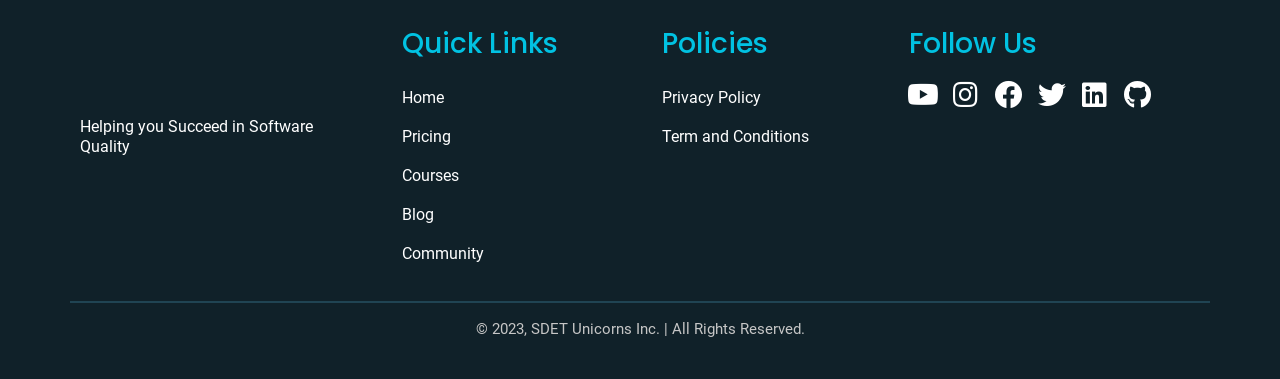Please answer the following question using a single word or phrase: 
What is the main topic of the website?

Automated testing